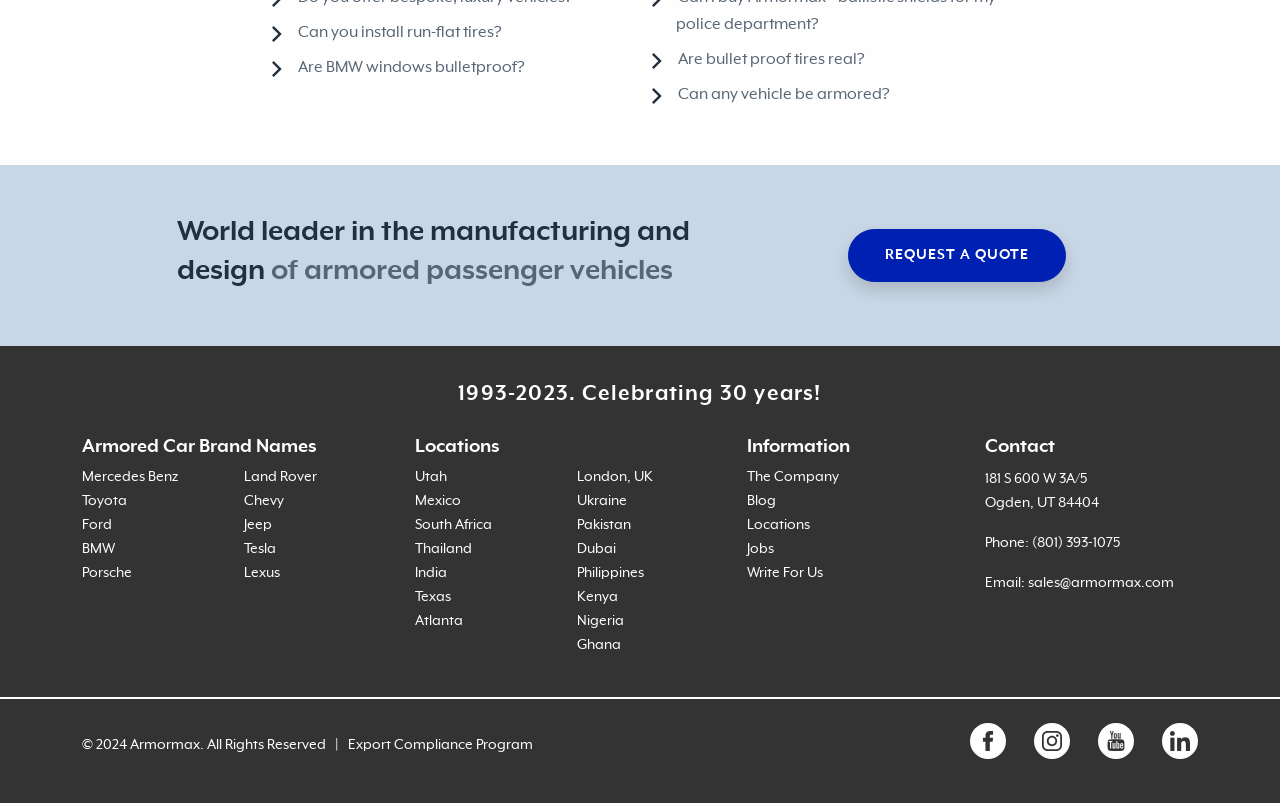Respond with a single word or phrase to the following question:
What is the location of the company's office?

Utah